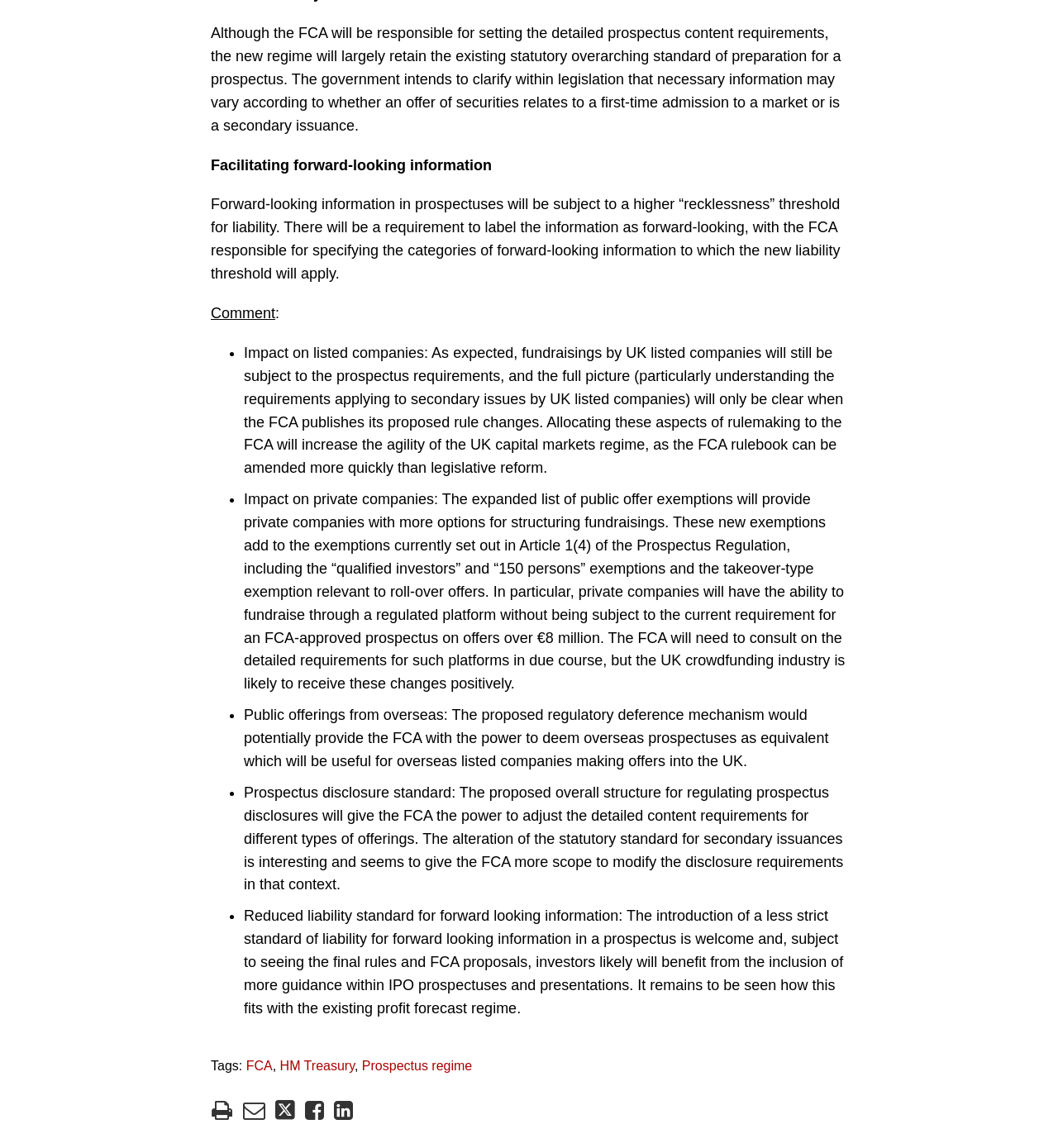Determine the bounding box coordinates of the clickable element necessary to fulfill the instruction: "Click on the 'Print' button". Provide the coordinates as four float numbers within the 0 to 1 range, i.e., [left, top, right, bottom].

[0.2, 0.346, 0.22, 0.367]